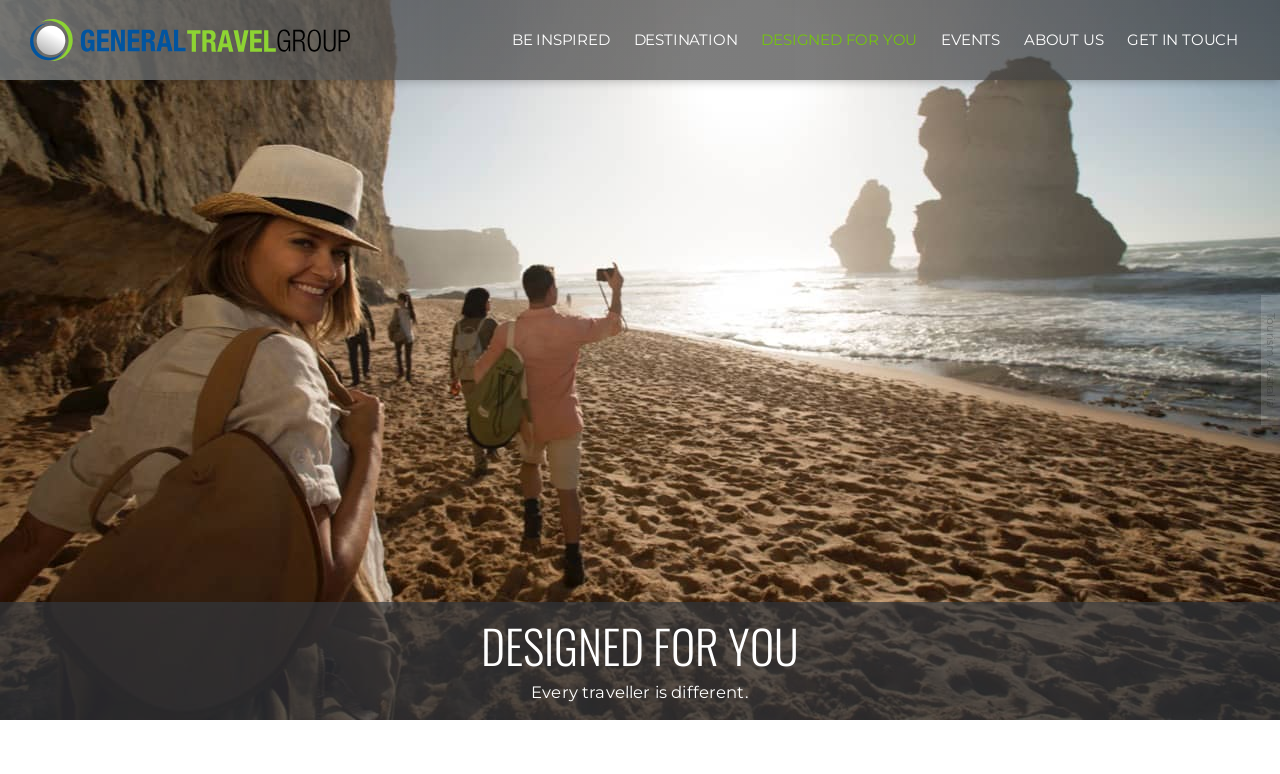Please identify the bounding box coordinates of the element's region that should be clicked to execute the following instruction: "Click on Icons of Australia". The bounding box coordinates must be four float numbers between 0 and 1, i.e., [left, top, right, bottom].

[0.394, 0.102, 0.509, 0.127]